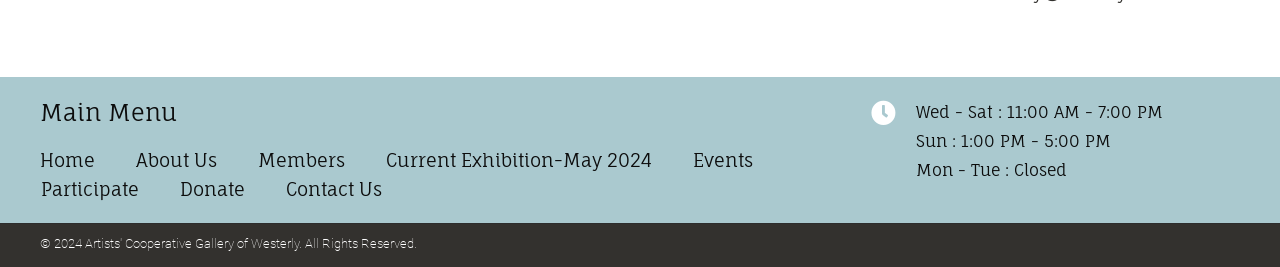What are the museum's hours on Wednesdays?
Look at the image and respond with a one-word or short-phrase answer.

11:00 AM - 7:00 PM